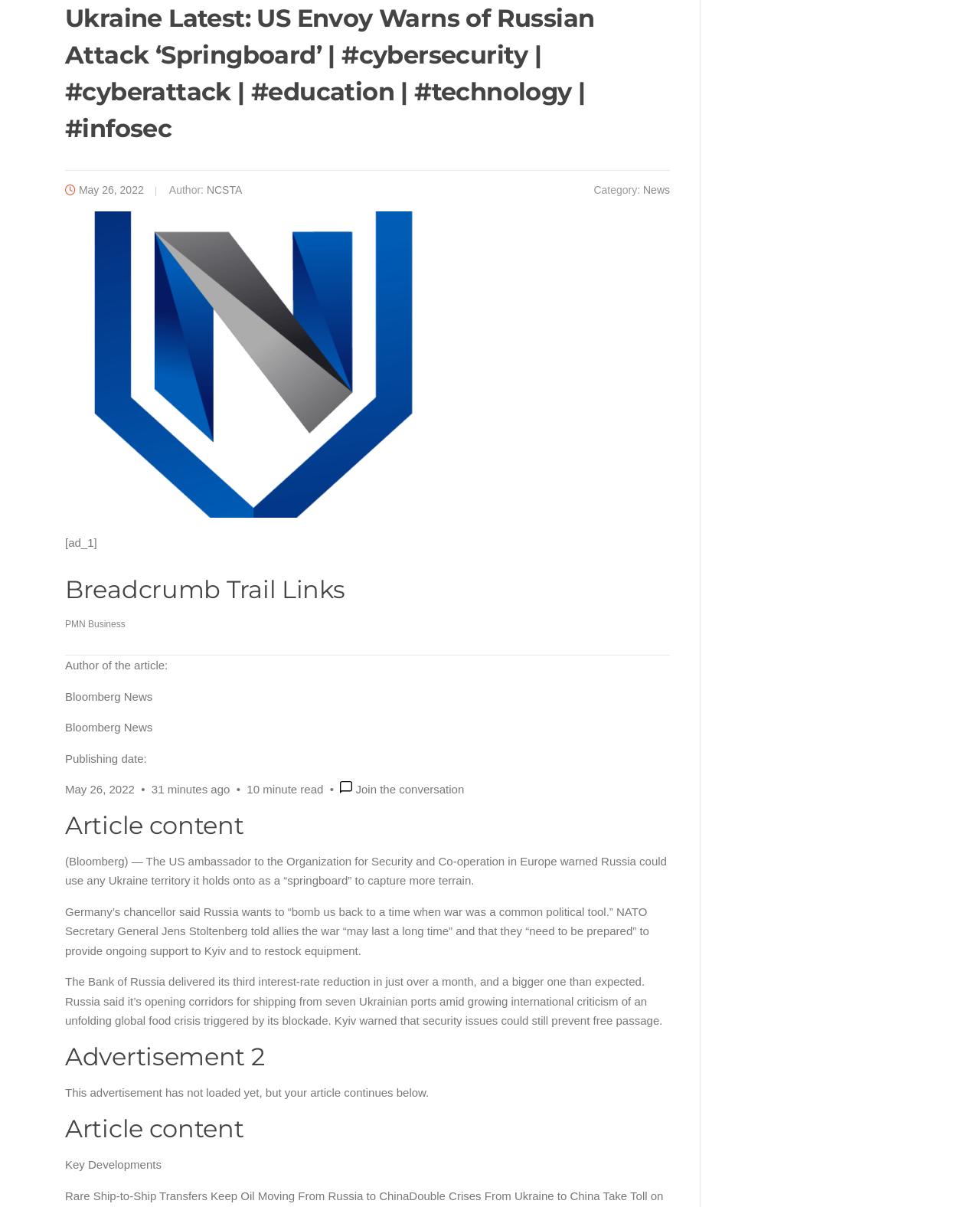How long does it take to read the article?
Based on the image, respond with a single word or phrase.

10 minutes